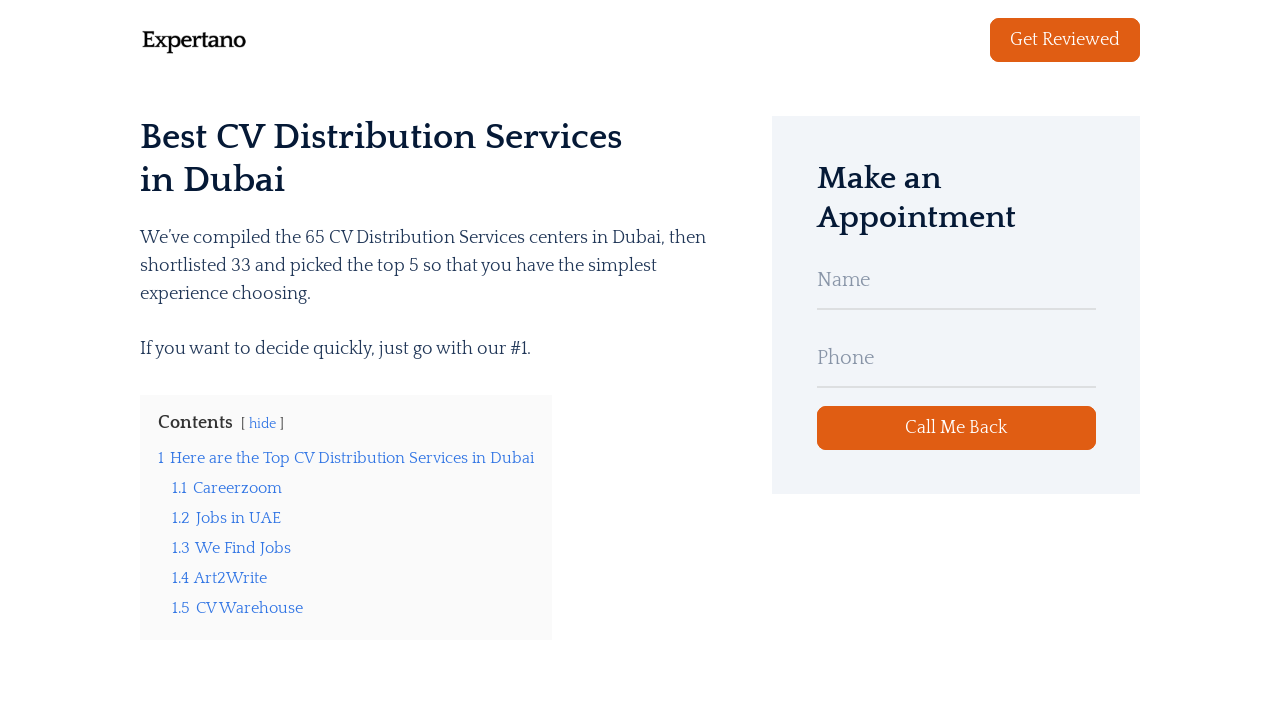Find the bounding box coordinates of the element to click in order to complete the given instruction: "Click on Call Me Back."

[0.638, 0.579, 0.856, 0.641]